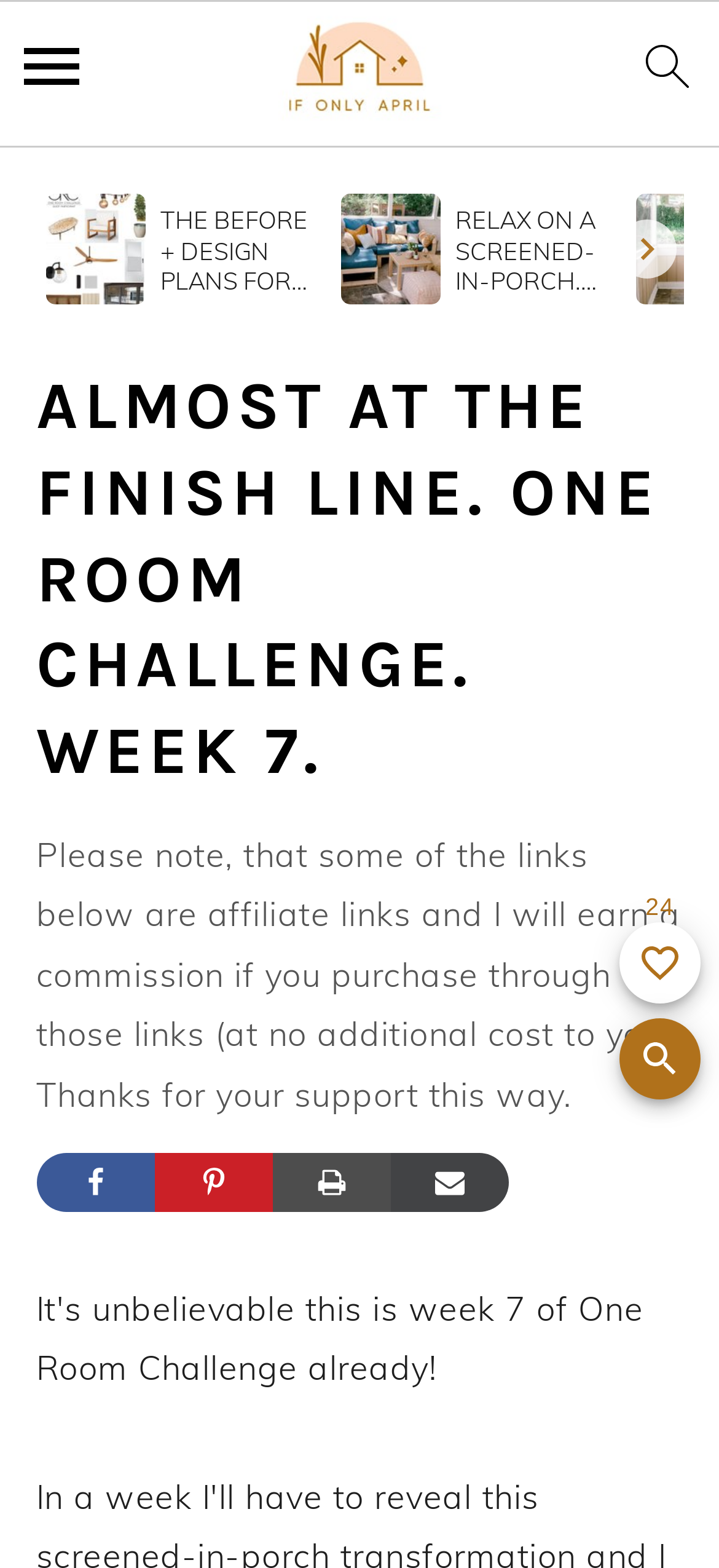Give a concise answer using only one word or phrase for this question:
How many social media sharing links are available?

4